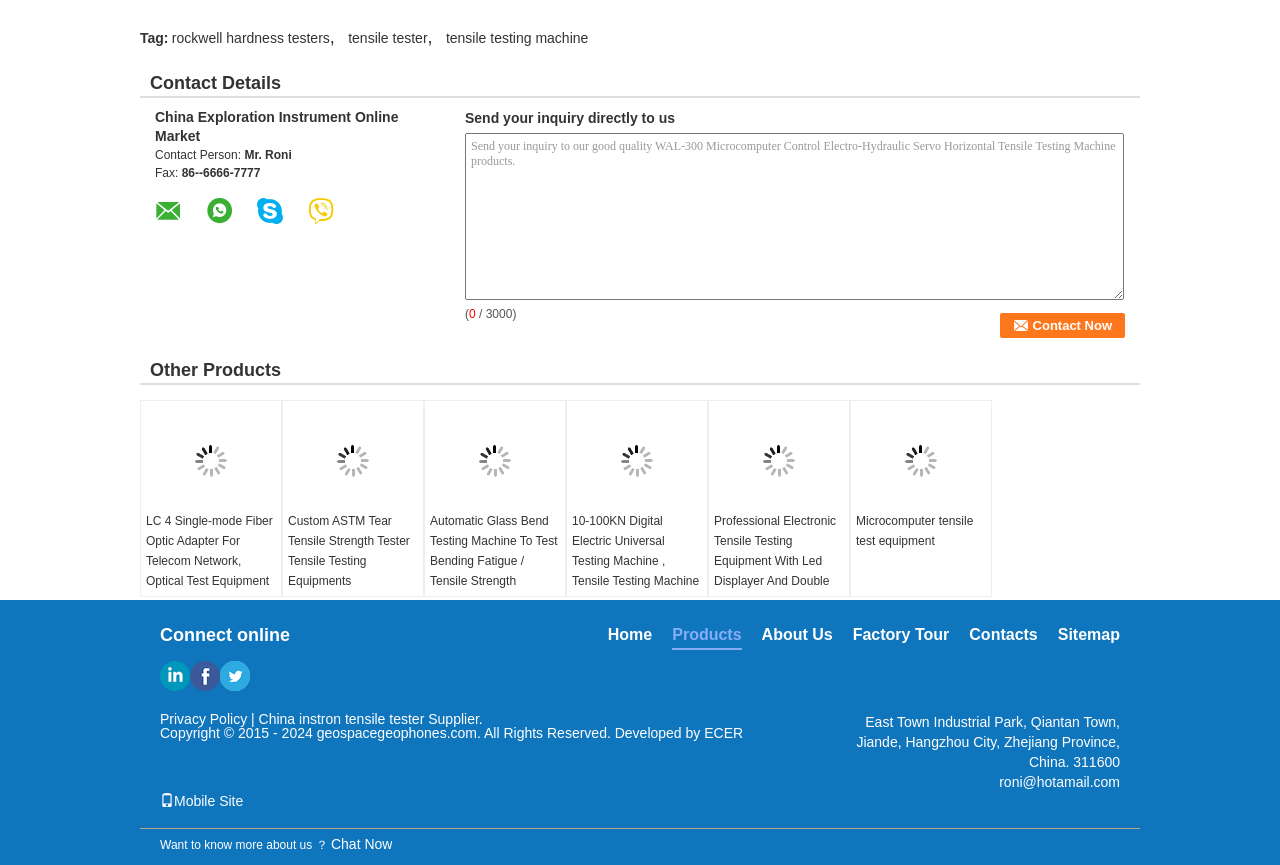Based on the image, please elaborate on the answer to the following question:
How many products are listed on this page?

The products are listed under the 'Other Products' section, and there are 10 links with images, each representing a different product.